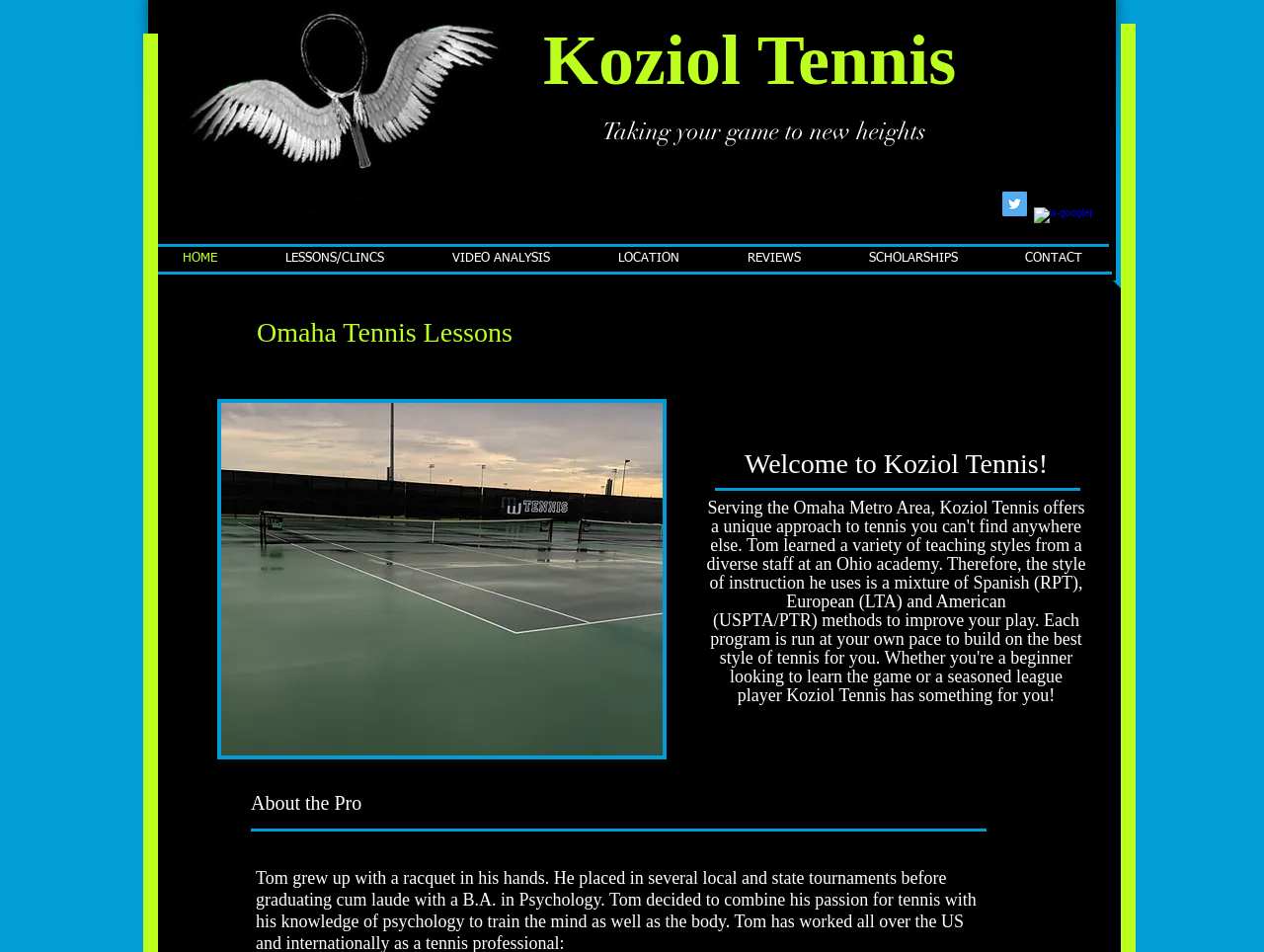Please determine the bounding box coordinates of the clickable area required to carry out the following instruction: "Contact Koziol Tennis". The coordinates must be four float numbers between 0 and 1, represented as [left, top, right, bottom].

[0.784, 0.248, 0.883, 0.295]